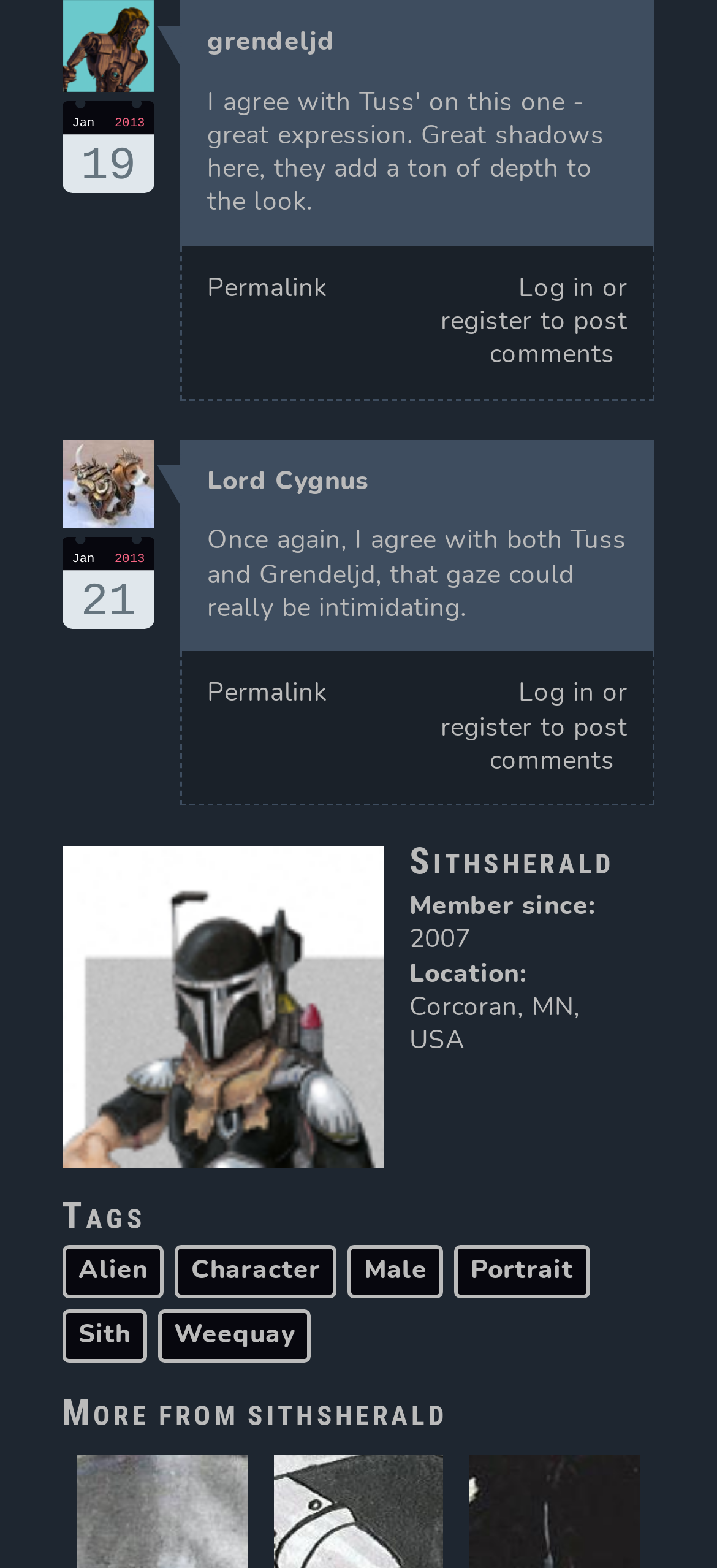Using details from the image, please answer the following question comprehensively:
What is the username of the user who posted the first article?

I looked at the first article element and found a link element with the text 'grendeljd', which I assume is the username of the user who posted the article.